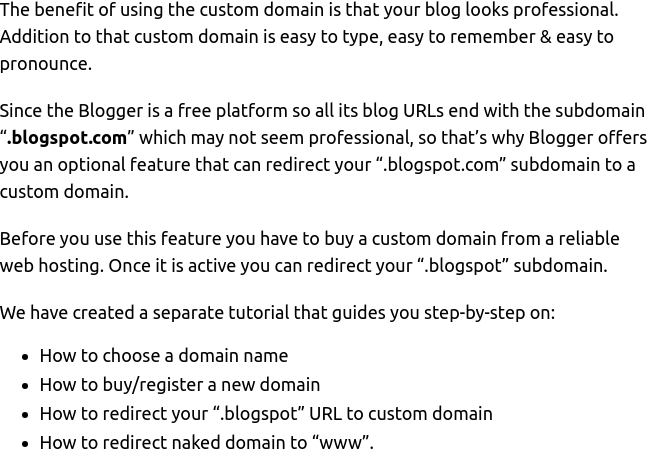Illustrate the image with a detailed and descriptive caption.

The image depicts a helpful tutorial on setting up a custom domain for a Blogger blog. It outlines the advantages of using a custom domain, emphasizing that it enhances the professional appearance of the blog and is easier for users to recall and type. The tutorial explains that while Blogger provides free URLs ending in ".blogspot.com," this may not convey a professional image. Therefore, Blogger offers a feature allowing users to redirect their ".blogspot.com" address to a custom domain once it is purchased from a reliable web hosting service. 

Additionally, the image serves as an introduction to a step-by-step guide that includes essential topics such as how to choose a domain name, register a new domain, redirect a ".blogspot" URL to a custom domain, and configure the naked domain to point to "www." This visual is geared towards bloggers looking to improve their site's professionalism and functionality through the use of custom domains.